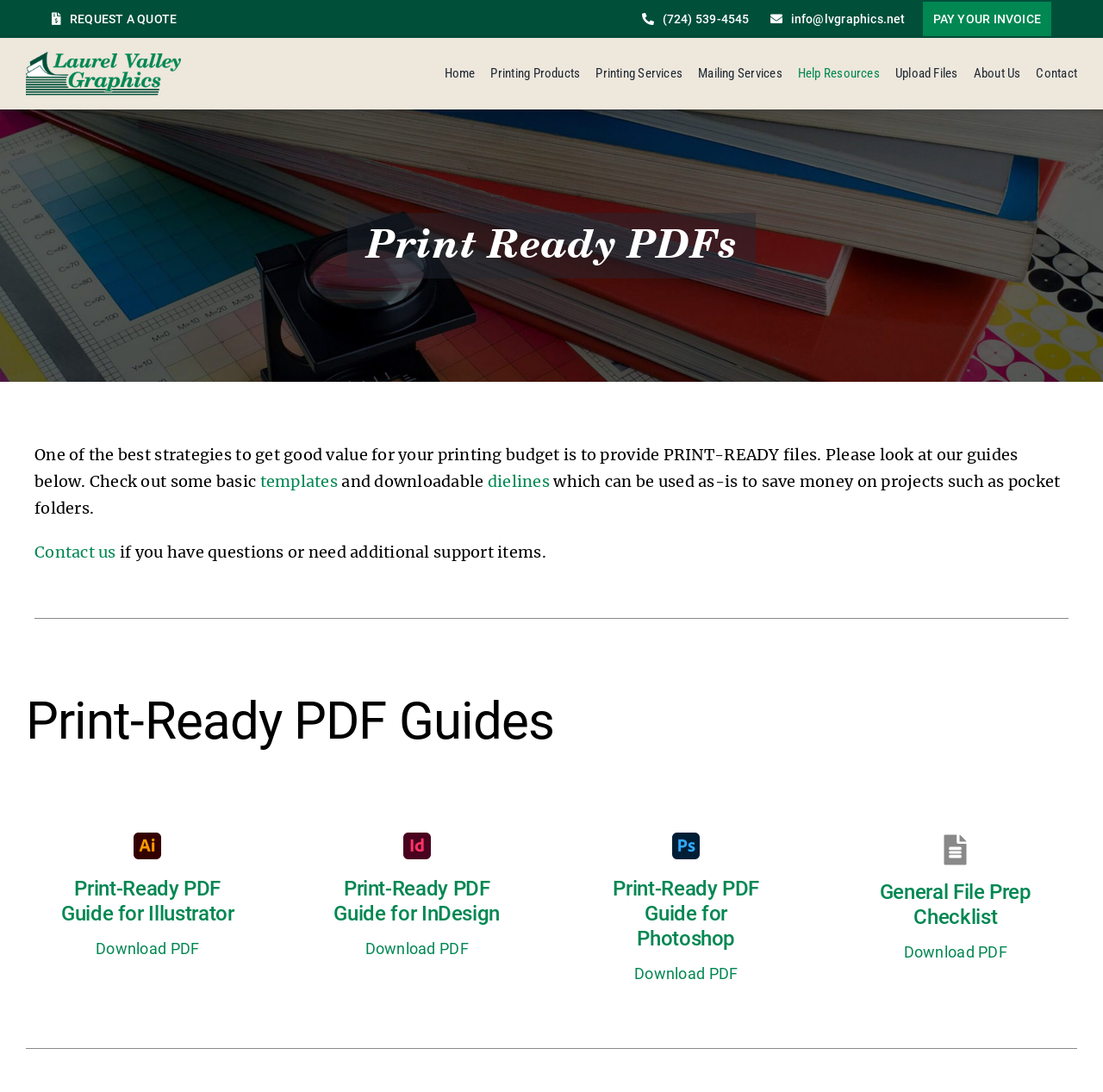Provide a brief response using a word or short phrase to this question:
What is the purpose of providing PRINT-READY files?

to get good value for printing budget